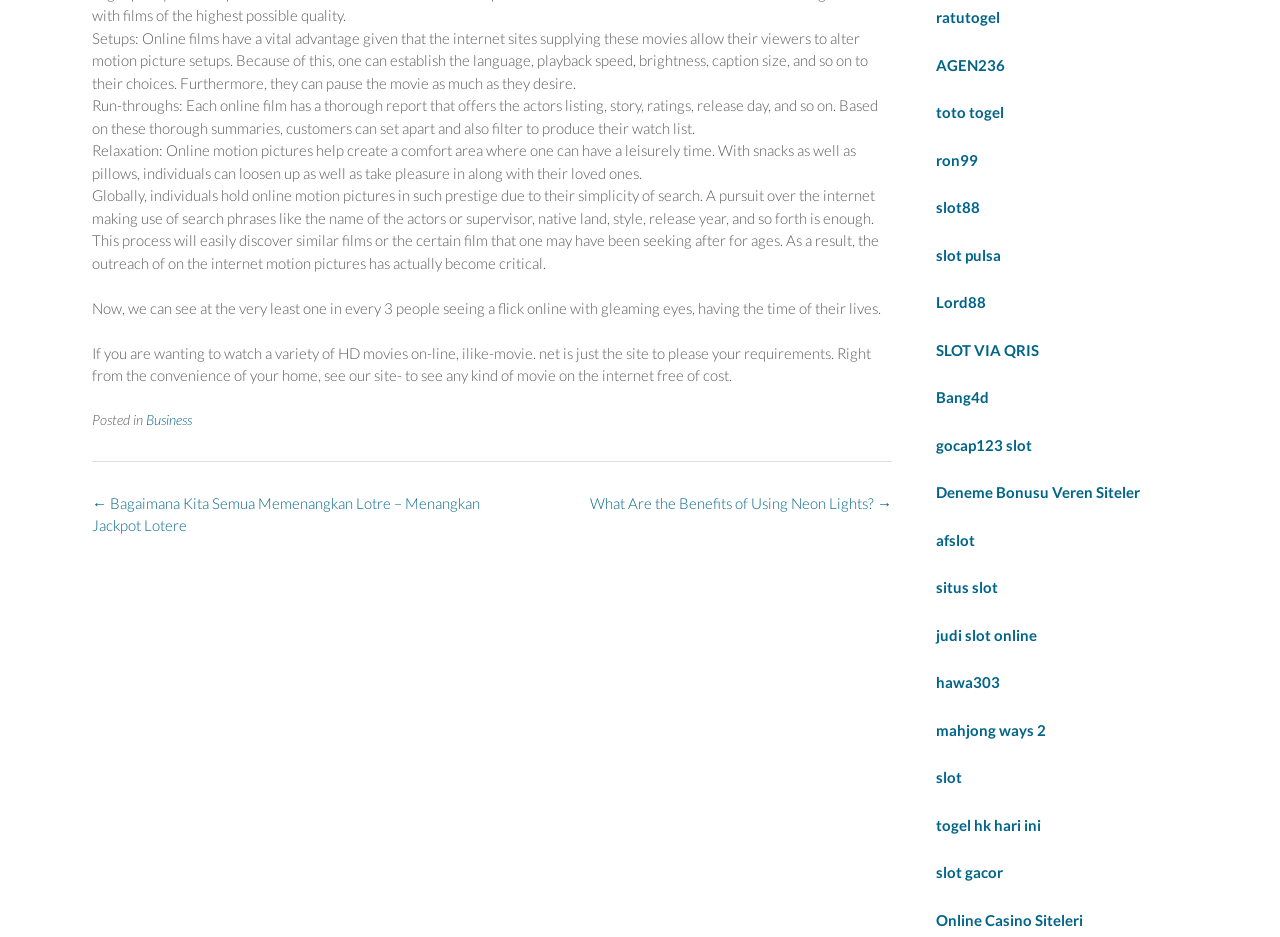Kindly provide the bounding box coordinates of the section you need to click on to fulfill the given instruction: "Read the next post".

[0.461, 0.527, 0.697, 0.546]